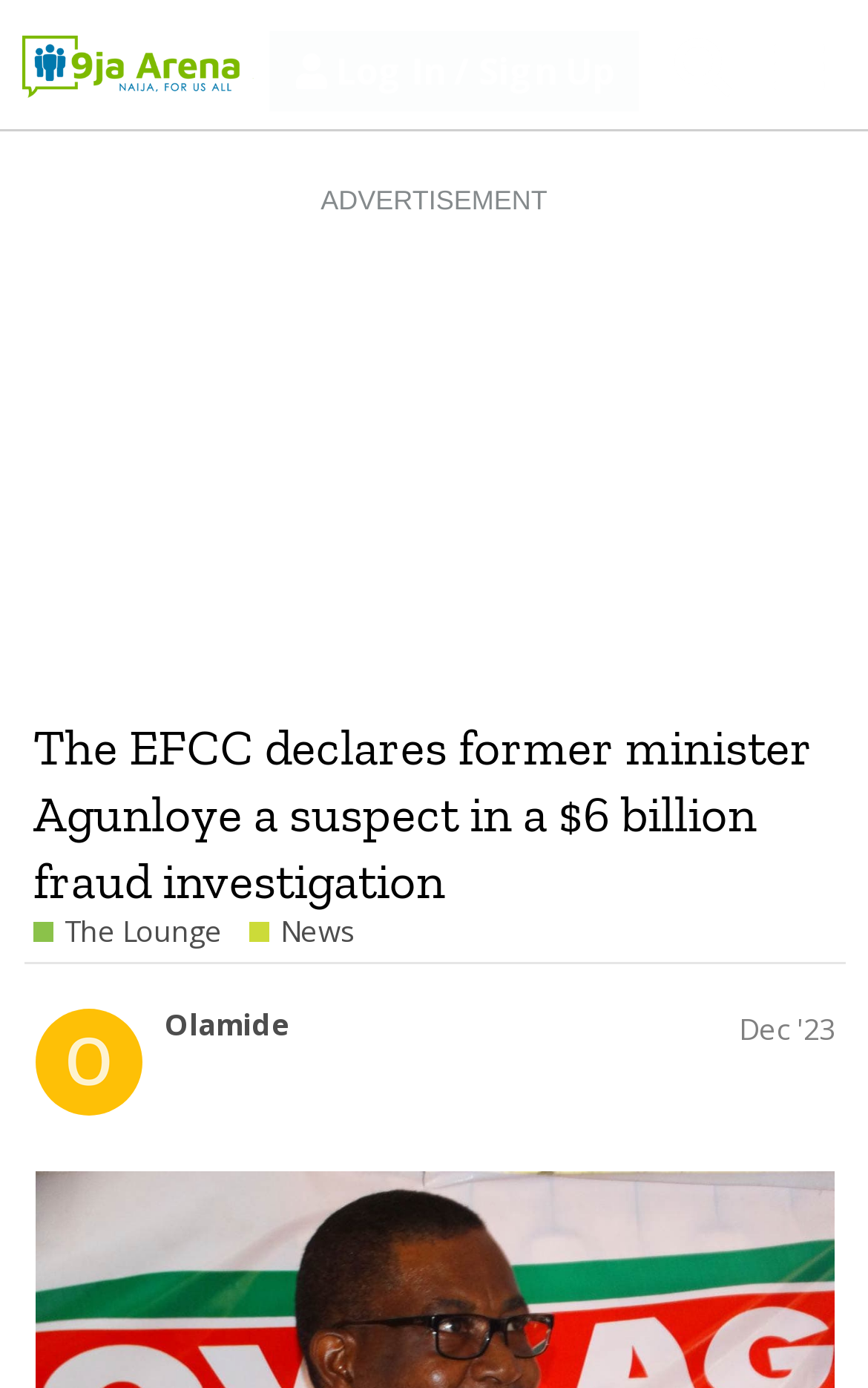Reply to the question with a brief word or phrase: How many buttons are at the top right corner of the webpage?

3